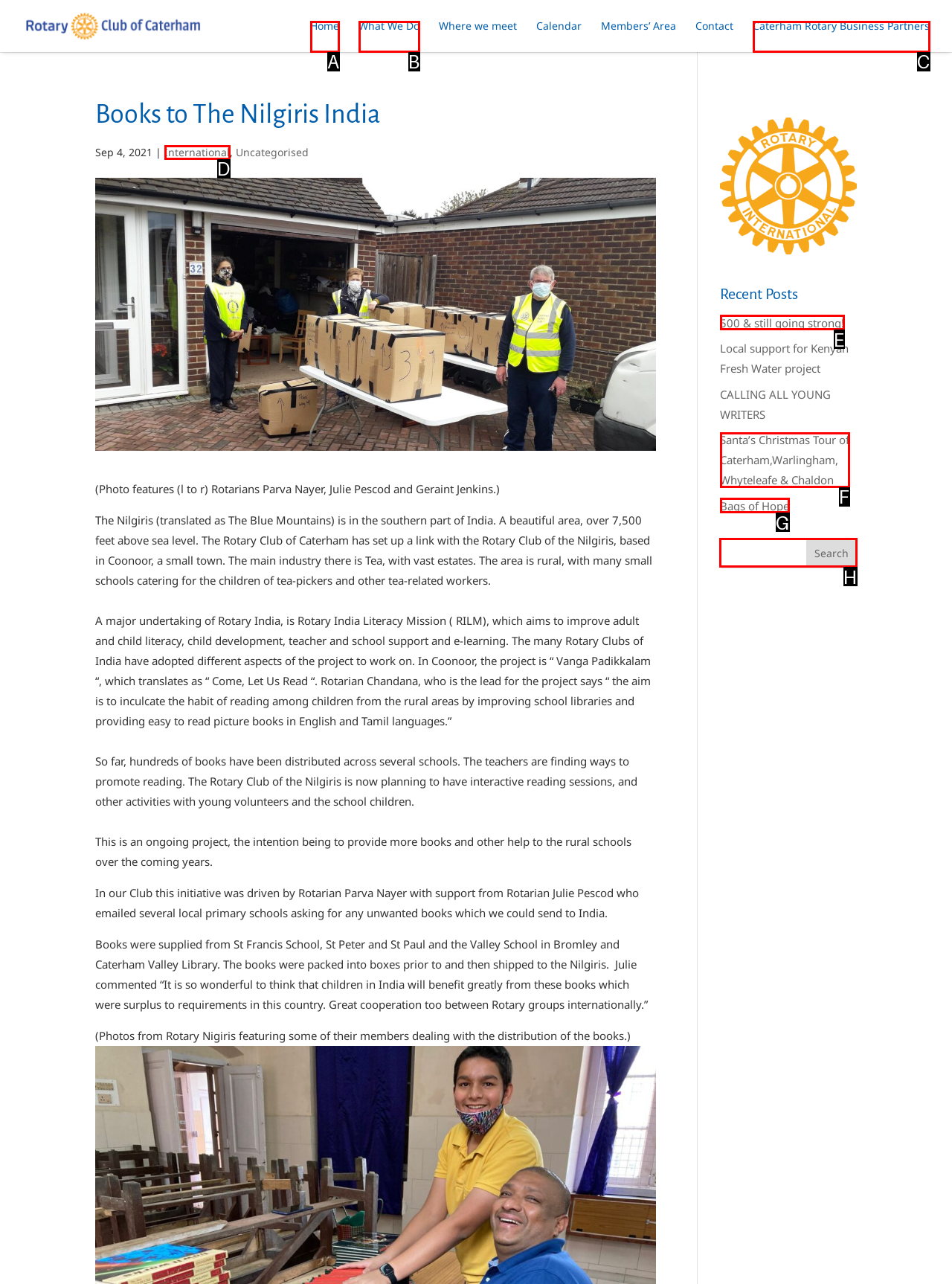Which option should I select to accomplish the task: Search for something? Respond with the corresponding letter from the given choices.

H